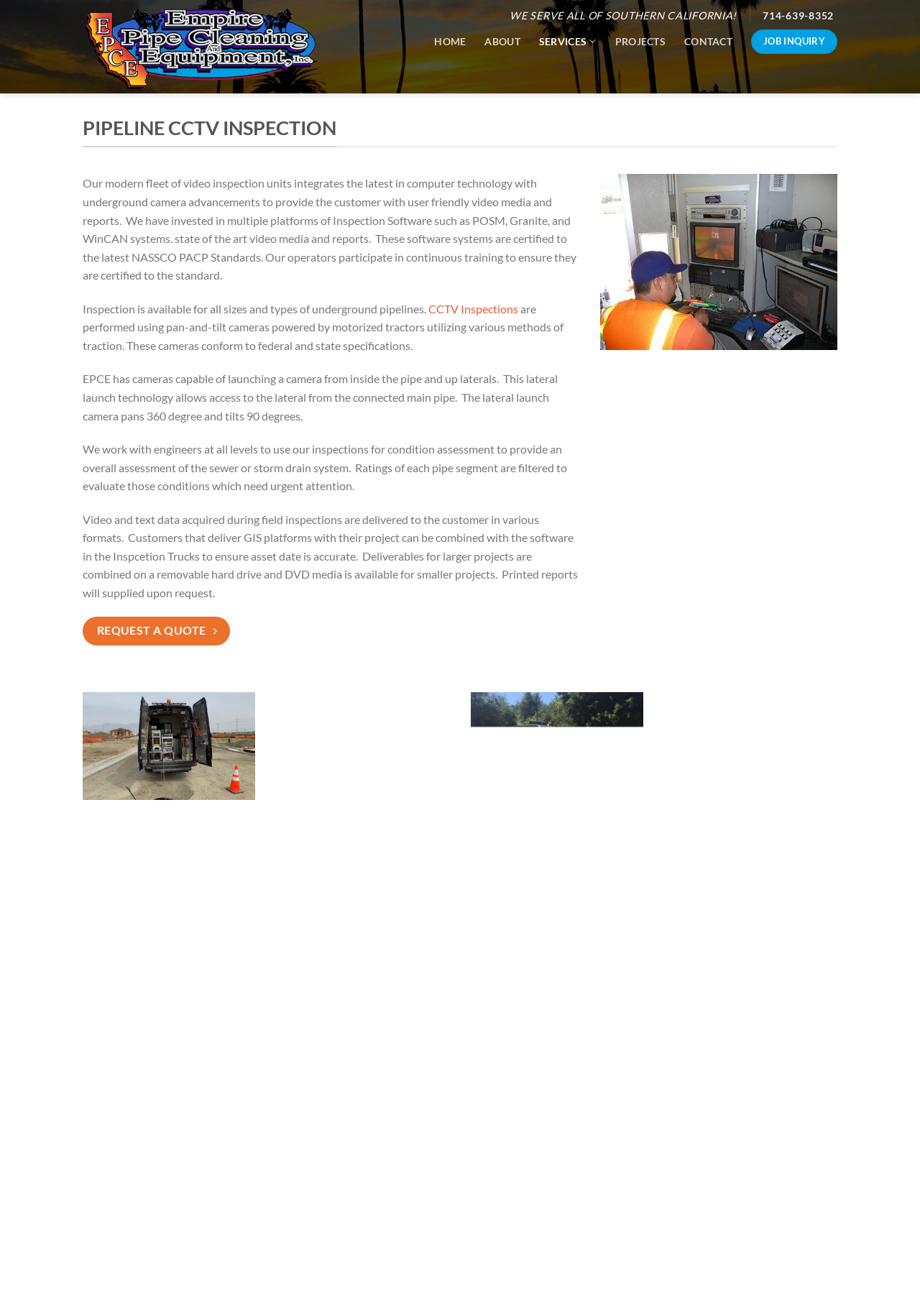Answer the question in a single word or phrase:
What is the company's phone number?

714-639-8352